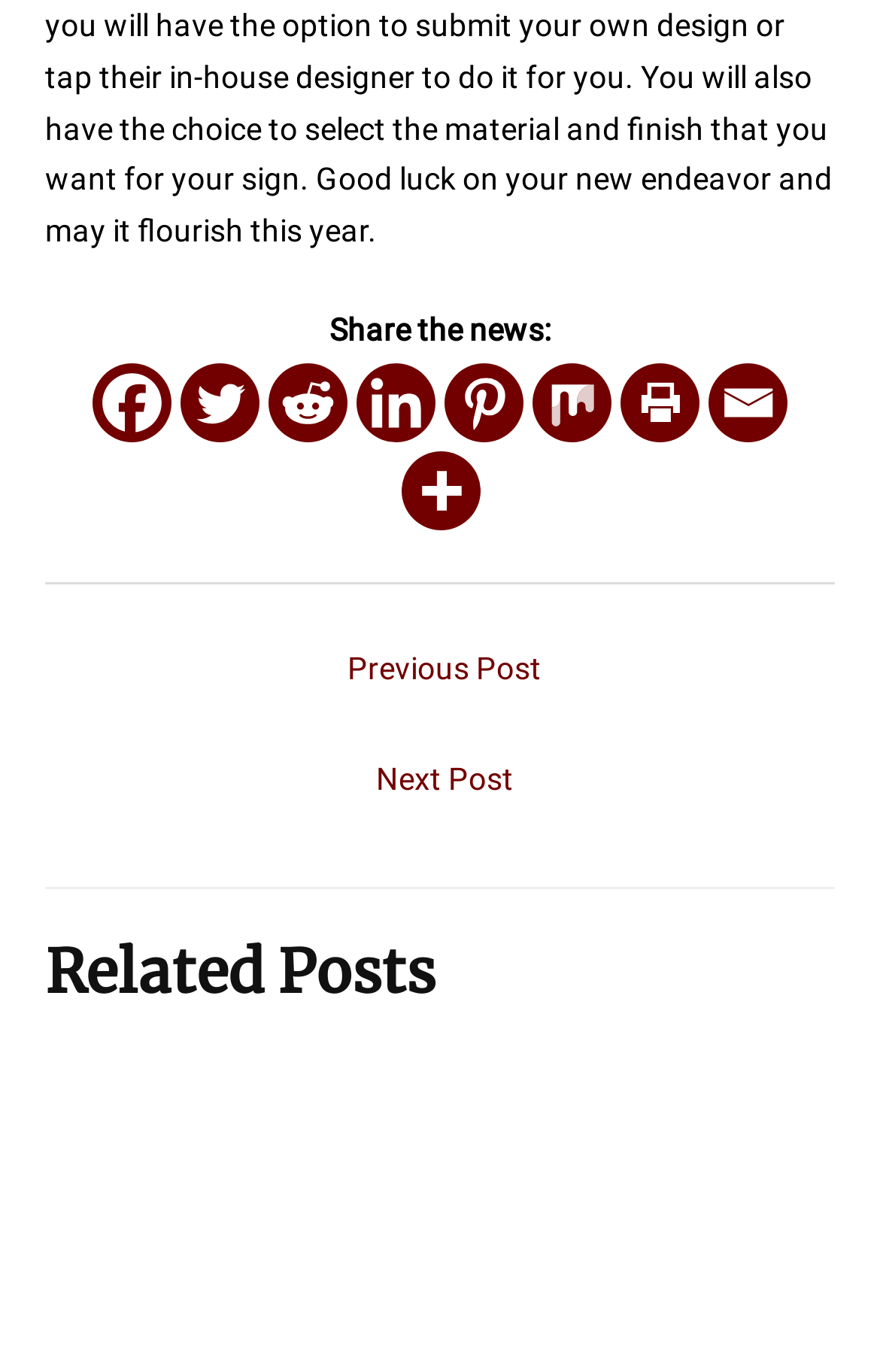Please identify the bounding box coordinates of the element's region that I should click in order to complete the following instruction: "View related post about Maintenance man fixing wires". The bounding box coordinates consist of four float numbers between 0 and 1, i.e., [left, top, right, bottom].

[0.051, 0.914, 0.949, 0.94]